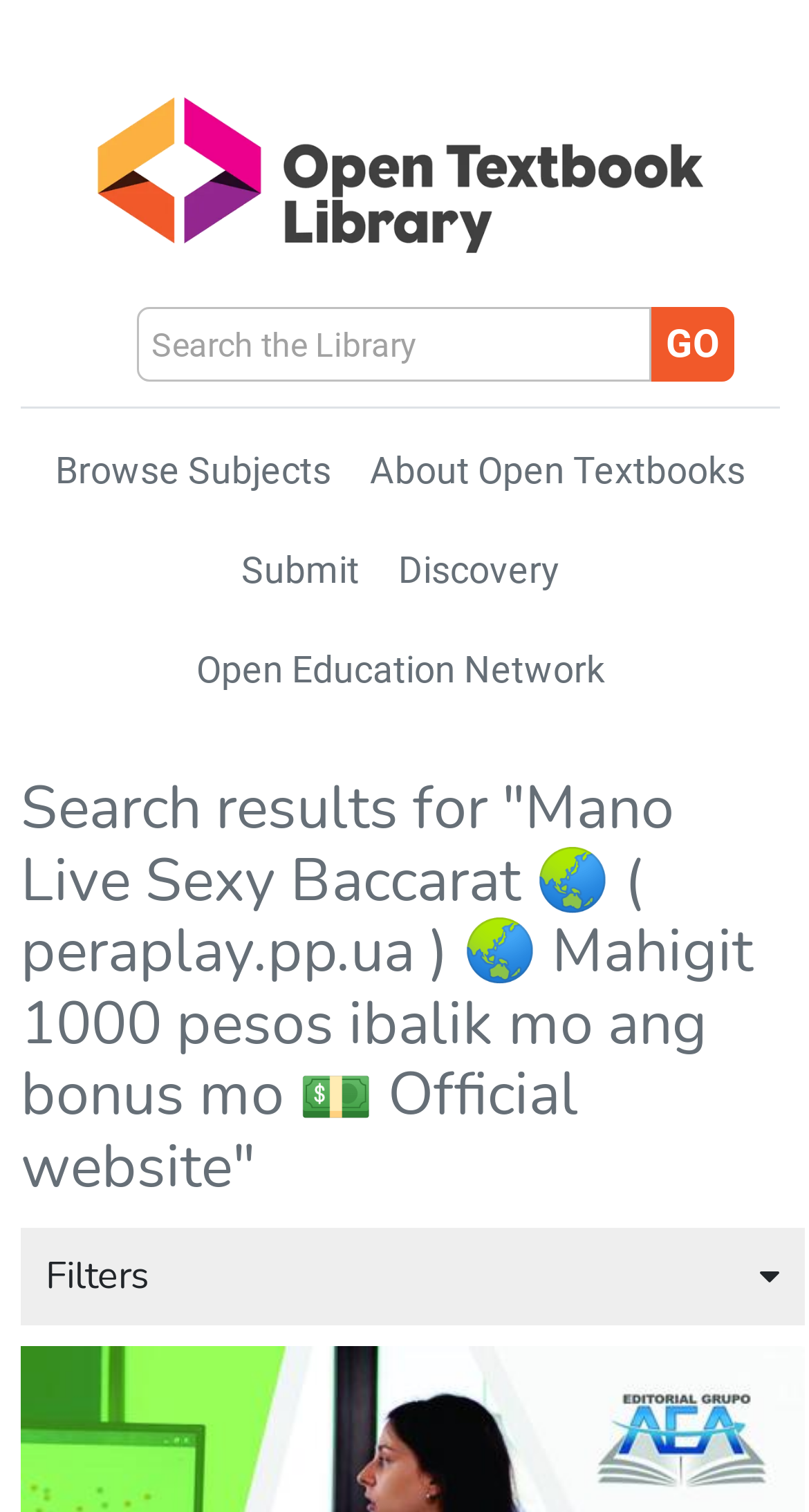How many links are available in the top section?
Give a one-word or short-phrase answer derived from the screenshot.

5